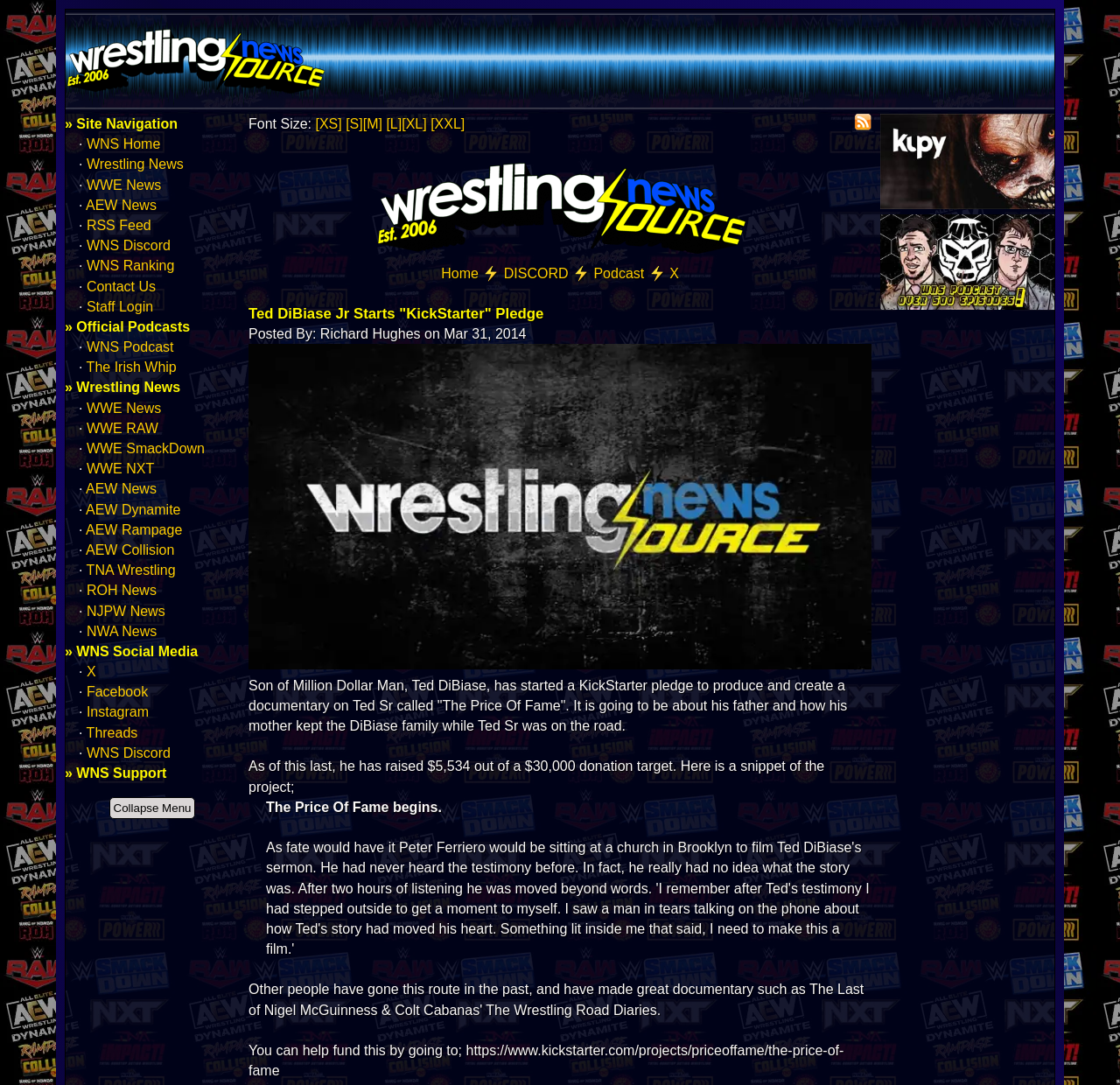Provide the bounding box coordinates in the format (top-left x, top-left y, bottom-right x, bottom-right y). All values are floating point numbers between 0 and 1. Determine the bounding box coordinate of the UI element described as: website

None